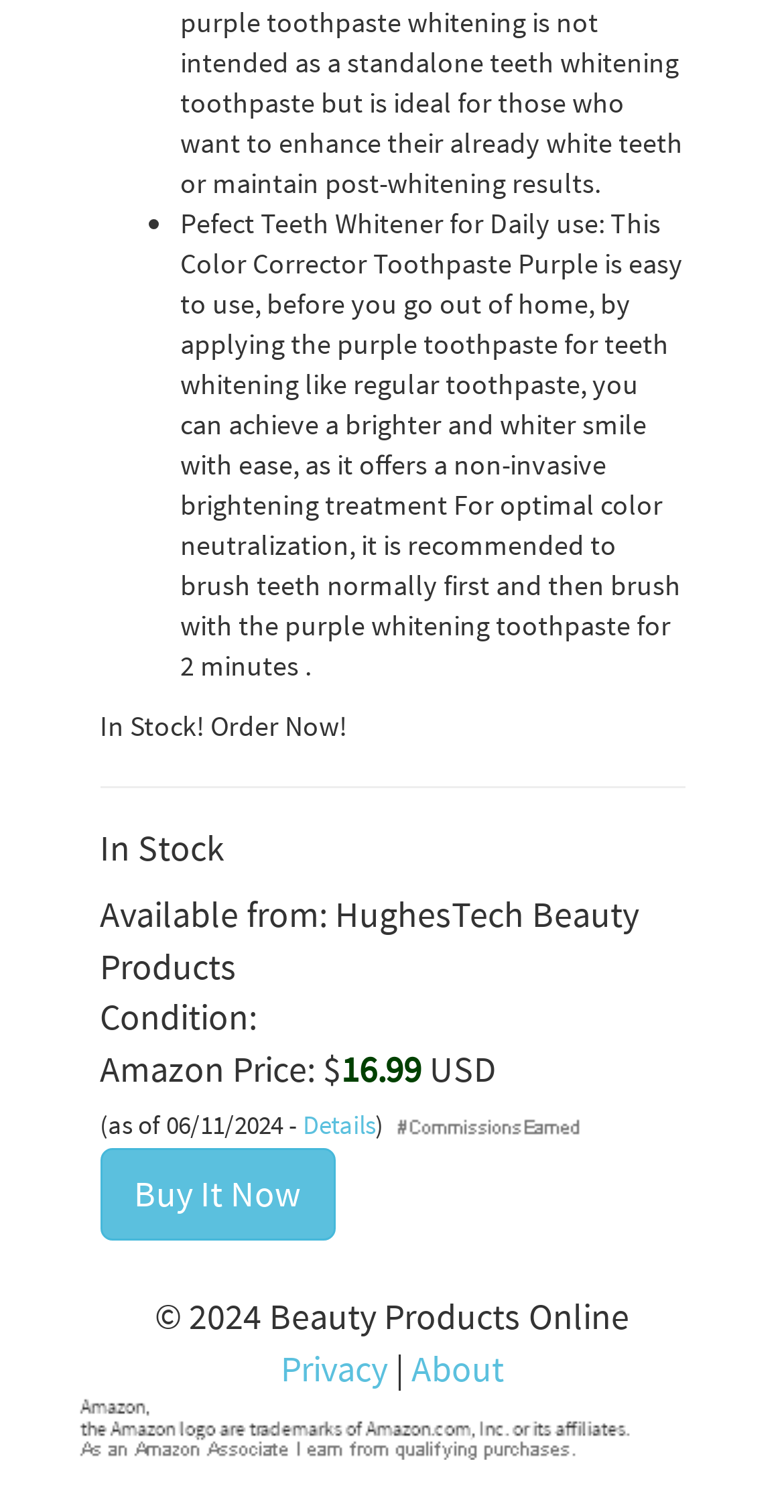Give the bounding box coordinates for this UI element: "About". The coordinates should be four float numbers between 0 and 1, arranged as [left, top, right, bottom].

[0.524, 0.89, 0.642, 0.92]